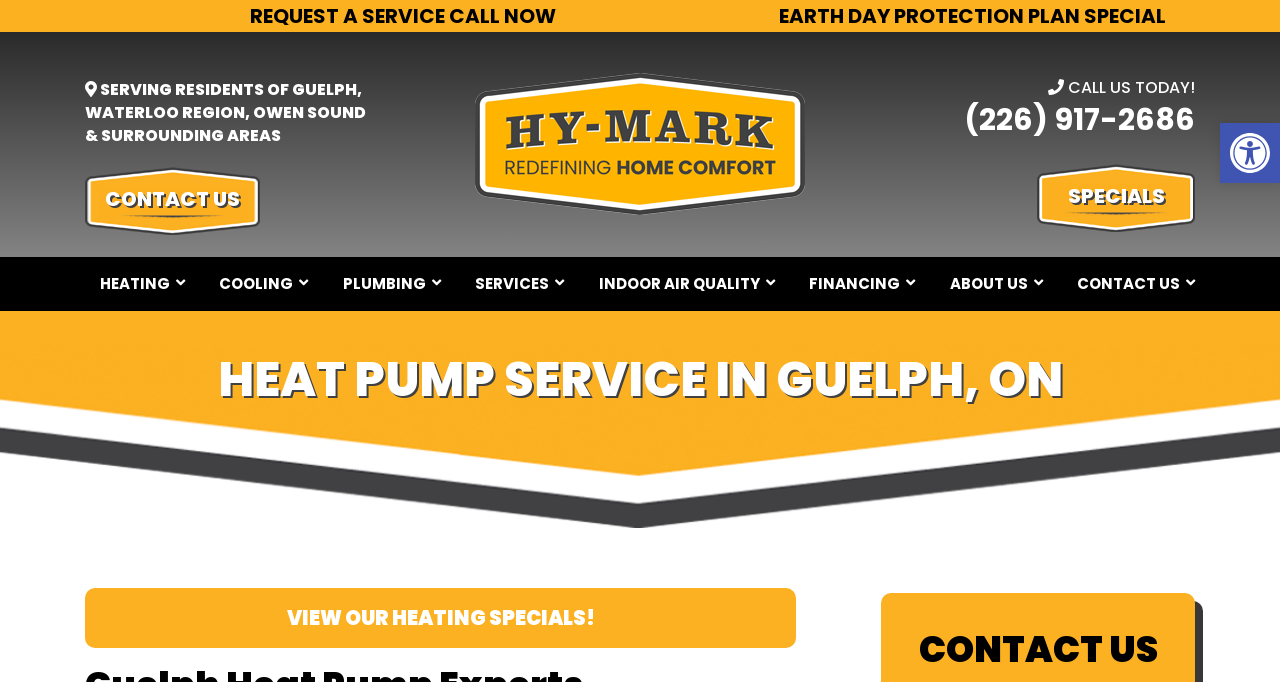What services does Hy-Mark offer?
Look at the image and answer the question with a single word or phrase.

Heating, Cooling, Plumbing, etc.